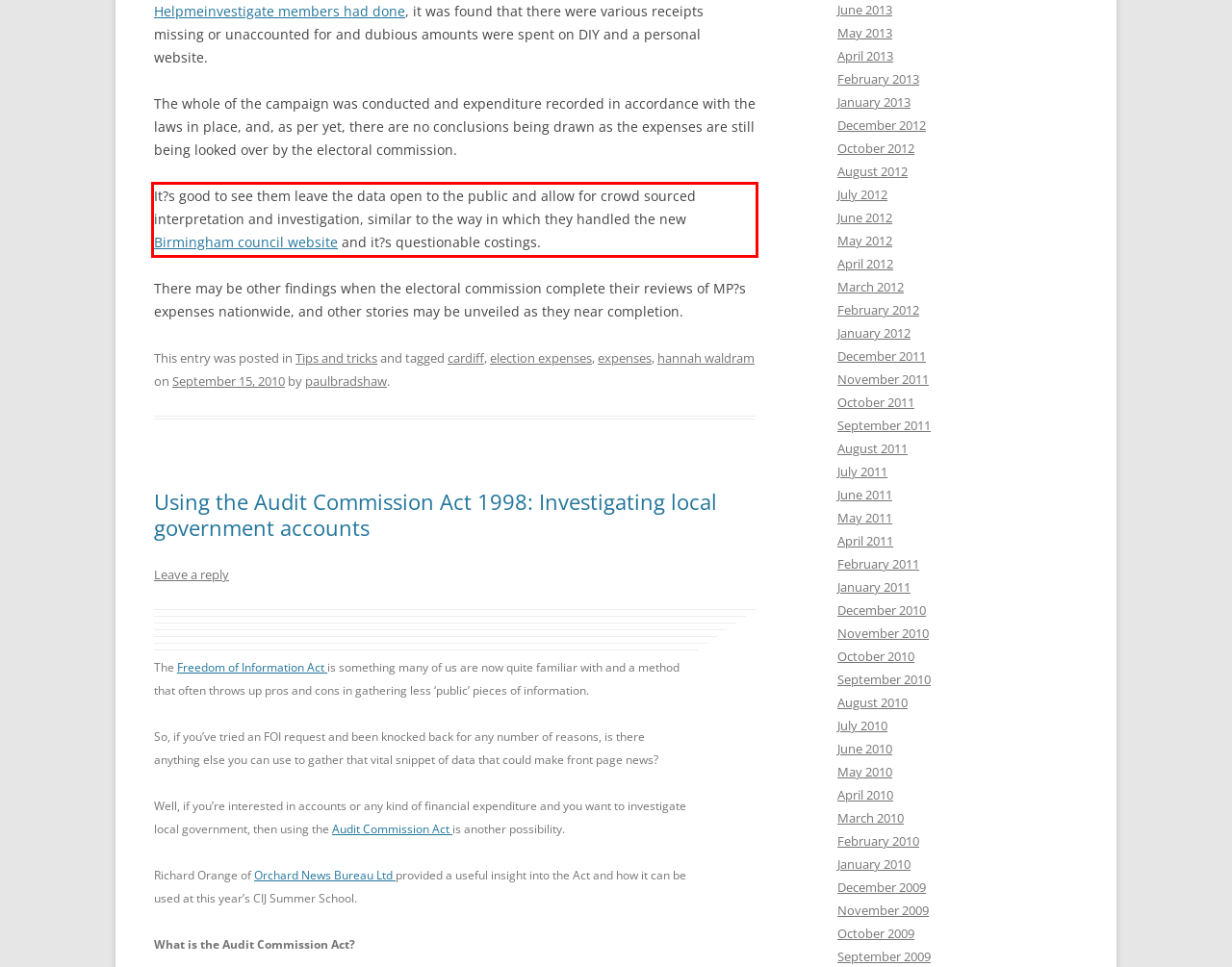Using the provided screenshot, read and generate the text content within the red-bordered area.

It?s good to see them leave the data open to the public and allow for crowd sourced interpretation and investigation, similar to the way in which they handled the new Birmingham council website and it?s questionable costings.